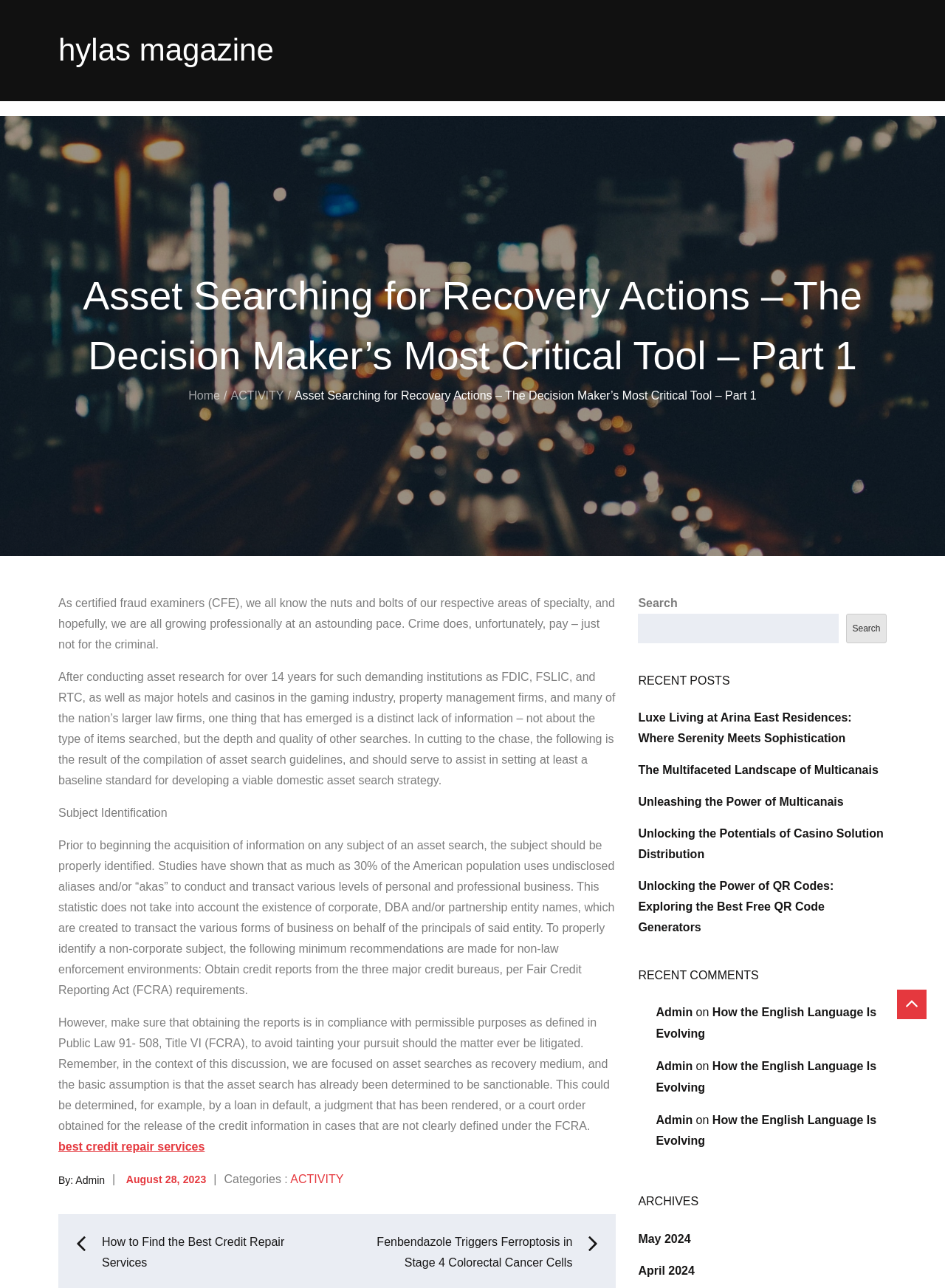Please find and generate the text of the main header of the webpage.

Asset Searching for Recovery Actions – The Decision Maker’s Most Critical Tool – Part 1